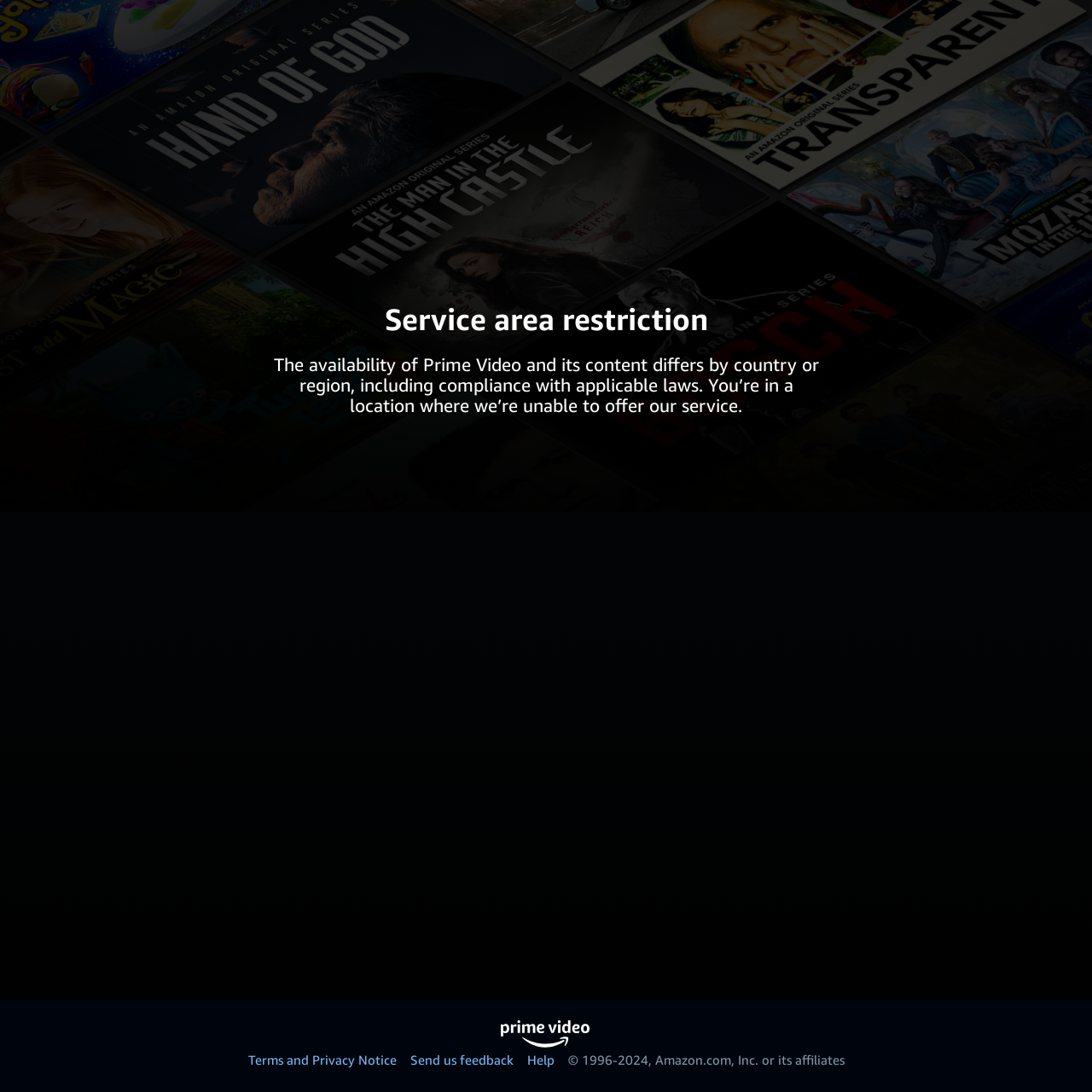Provide a thorough and detailed response to the question by examining the image: 
What is the copyright year range of Amazon.com, Inc.?

The StaticText element '© 1996-2024, Amazon.com, Inc. or its affiliates' indicates that the copyright year range of Amazon.com, Inc. is from 1996 to 2024.